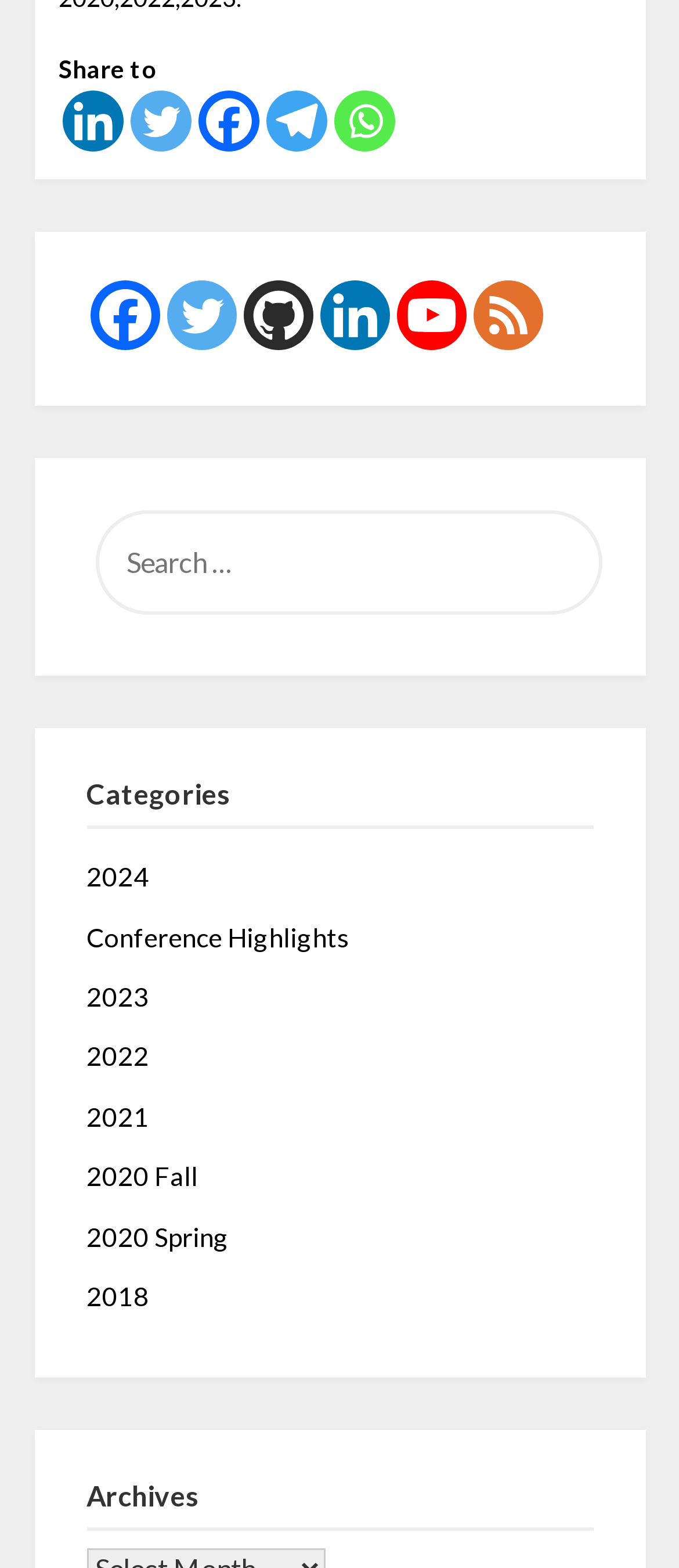Please provide the bounding box coordinates for the element that needs to be clicked to perform the instruction: "View 2024 category". The coordinates must consist of four float numbers between 0 and 1, formatted as [left, top, right, bottom].

[0.127, 0.549, 0.219, 0.569]